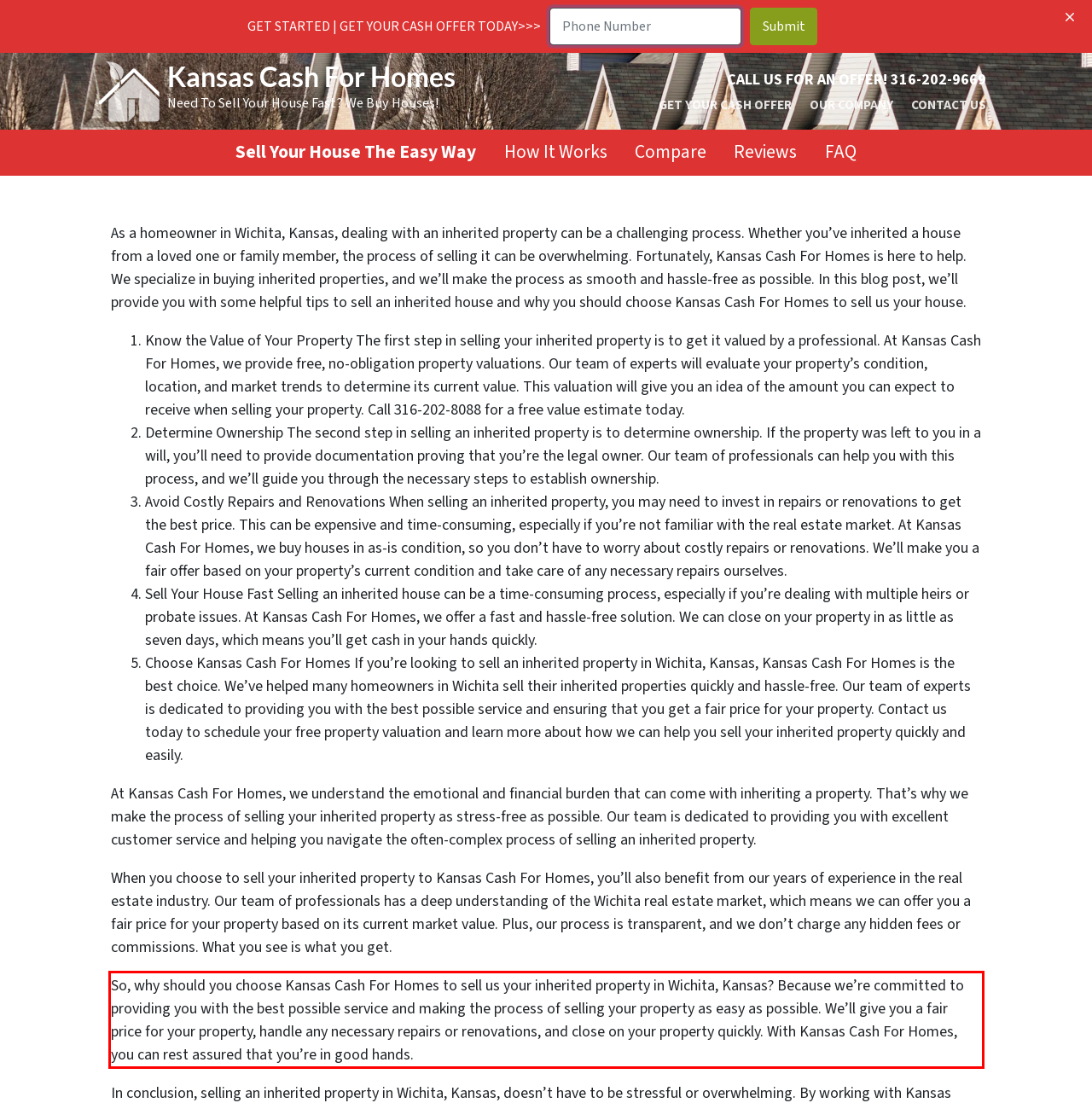Please look at the webpage screenshot and extract the text enclosed by the red bounding box.

So, why should you choose Kansas Cash For Homes to sell us your inherited property in Wichita, Kansas? Because we’re committed to providing you with the best possible service and making the process of selling your property as easy as possible. We’ll give you a fair price for your property, handle any necessary repairs or renovations, and close on your property quickly. With Kansas Cash For Homes, you can rest assured that you’re in good hands.